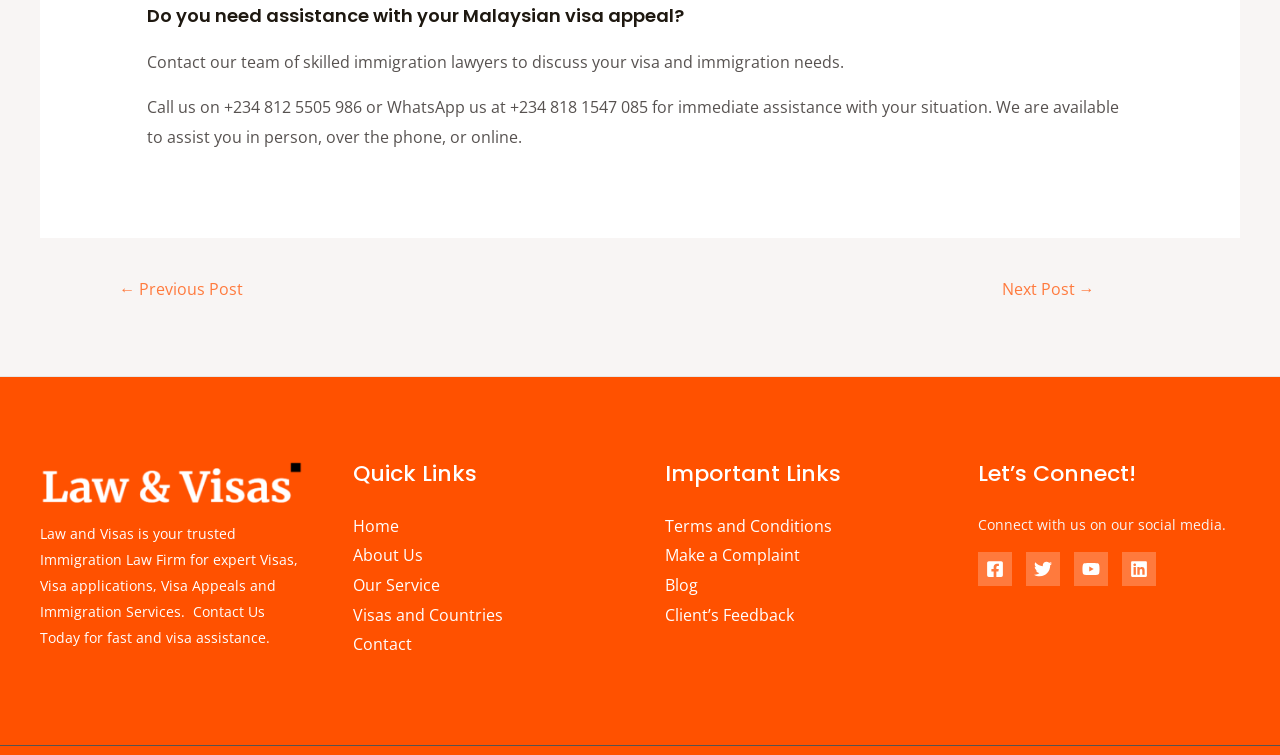What is the name of the immigration law firm?
Refer to the image and give a detailed answer to the query.

I found the name of the immigration law firm by looking at the StaticText element with the OCR text 'Law and Visas is your trusted Immigration Law Firm for expert Visas, Visa applications, Visa Appeals and Immigration Services.'